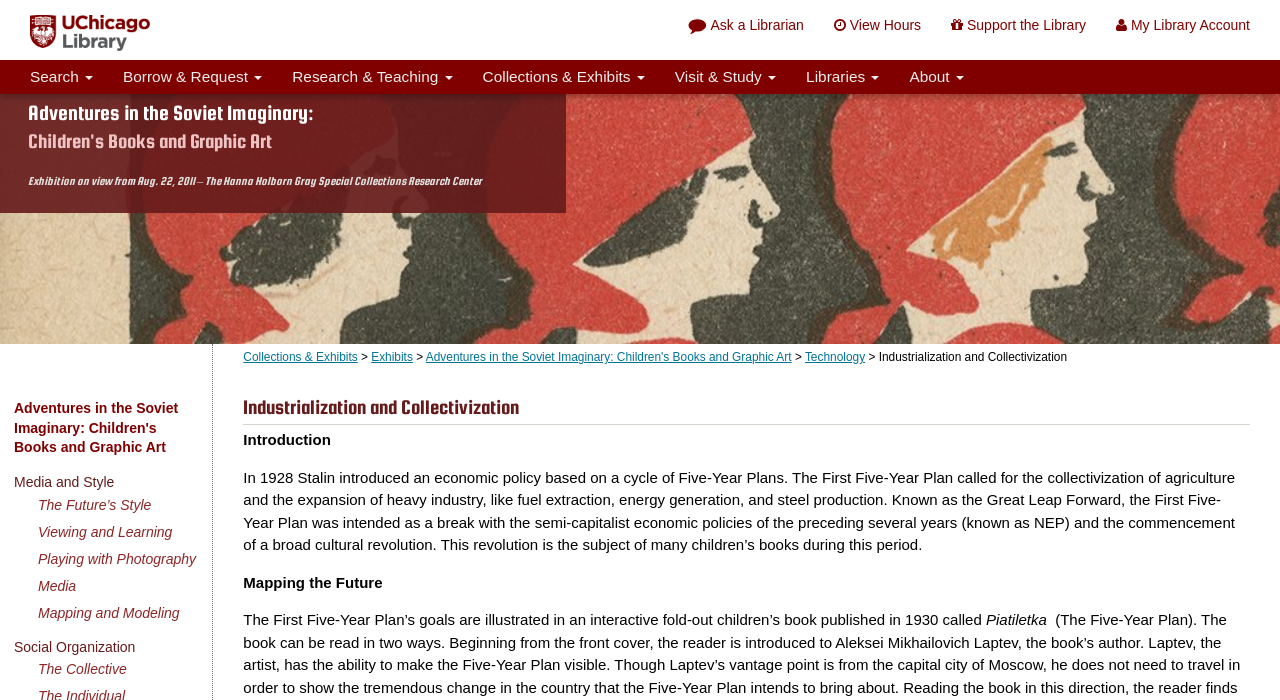Find the bounding box coordinates of the area to click in order to follow the instruction: "Click the 'Ask a Librarian' link".

[0.526, 0.0, 0.64, 0.071]